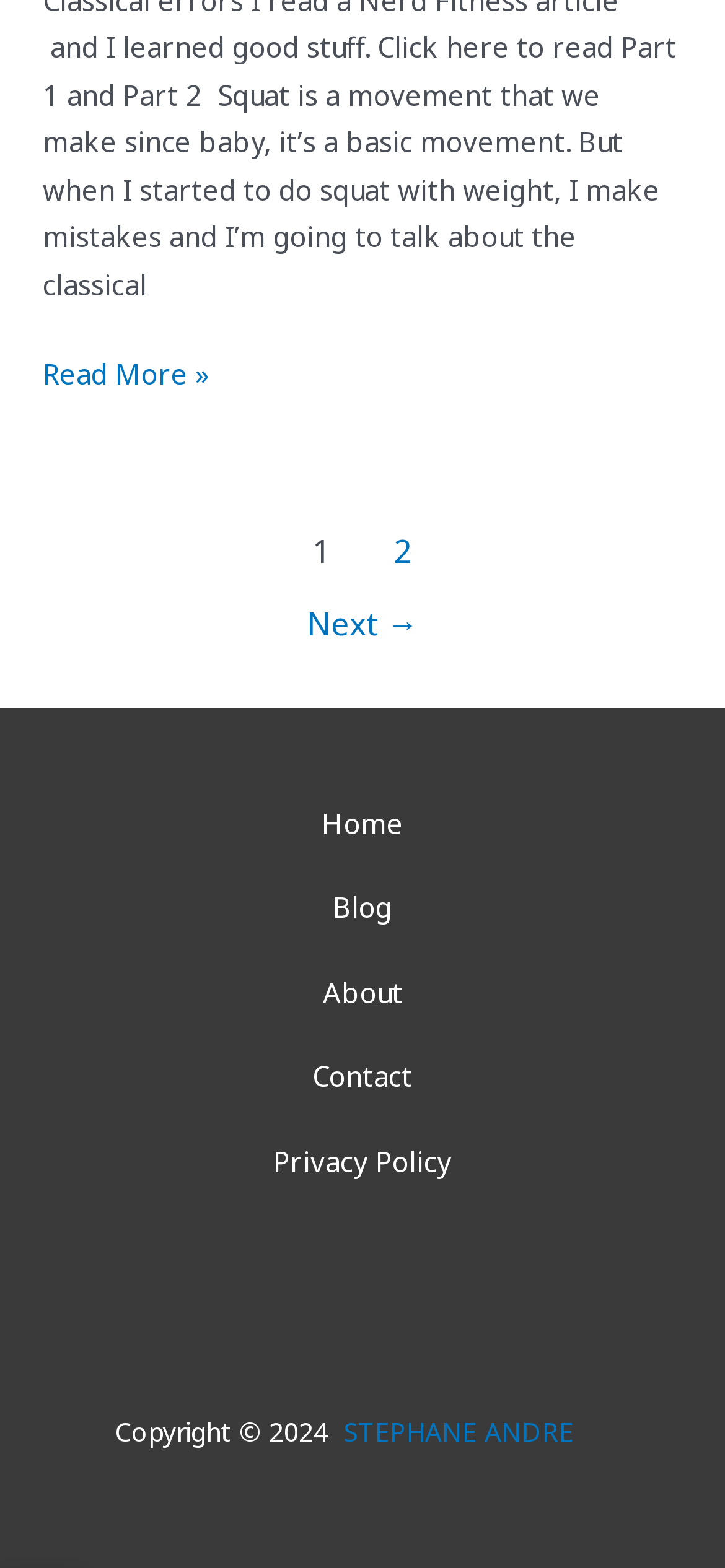Locate the bounding box coordinates of the clickable element to fulfill the following instruction: "read more about squat correctly". Provide the coordinates as four float numbers between 0 and 1 in the format [left, top, right, bottom].

[0.059, 0.223, 0.29, 0.254]